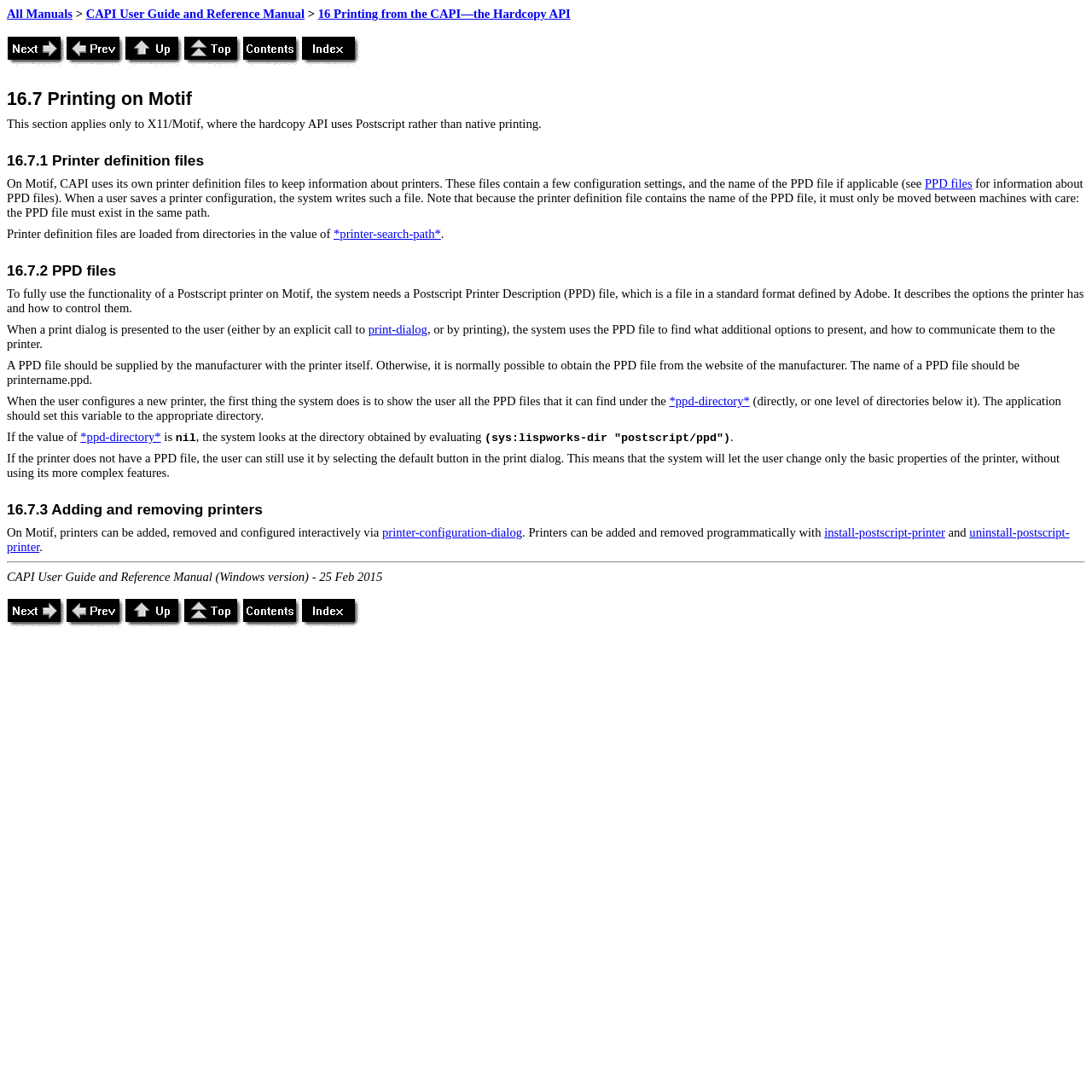Please find the bounding box coordinates for the clickable element needed to perform this instruction: "Click on 'PPD files'".

[0.847, 0.162, 0.89, 0.174]